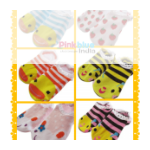What is the tone of the toddler socks' designs?
Look at the image and respond with a single word or a short phrase.

Playful and cheerful